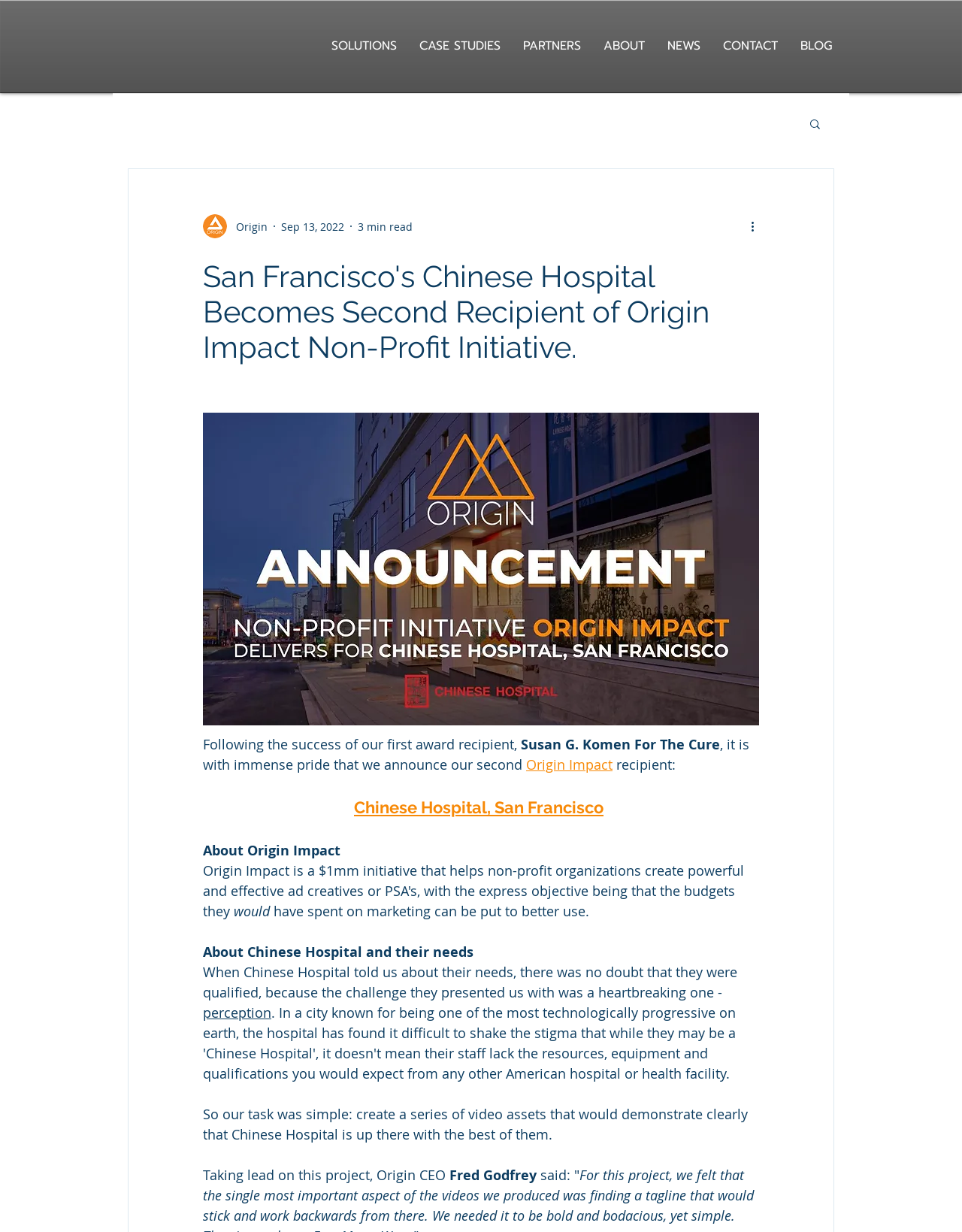Find the bounding box coordinates of the element you need to click on to perform this action: 'Read more about Origin Impact'. The coordinates should be represented by four float values between 0 and 1, in the format [left, top, right, bottom].

[0.547, 0.613, 0.637, 0.628]